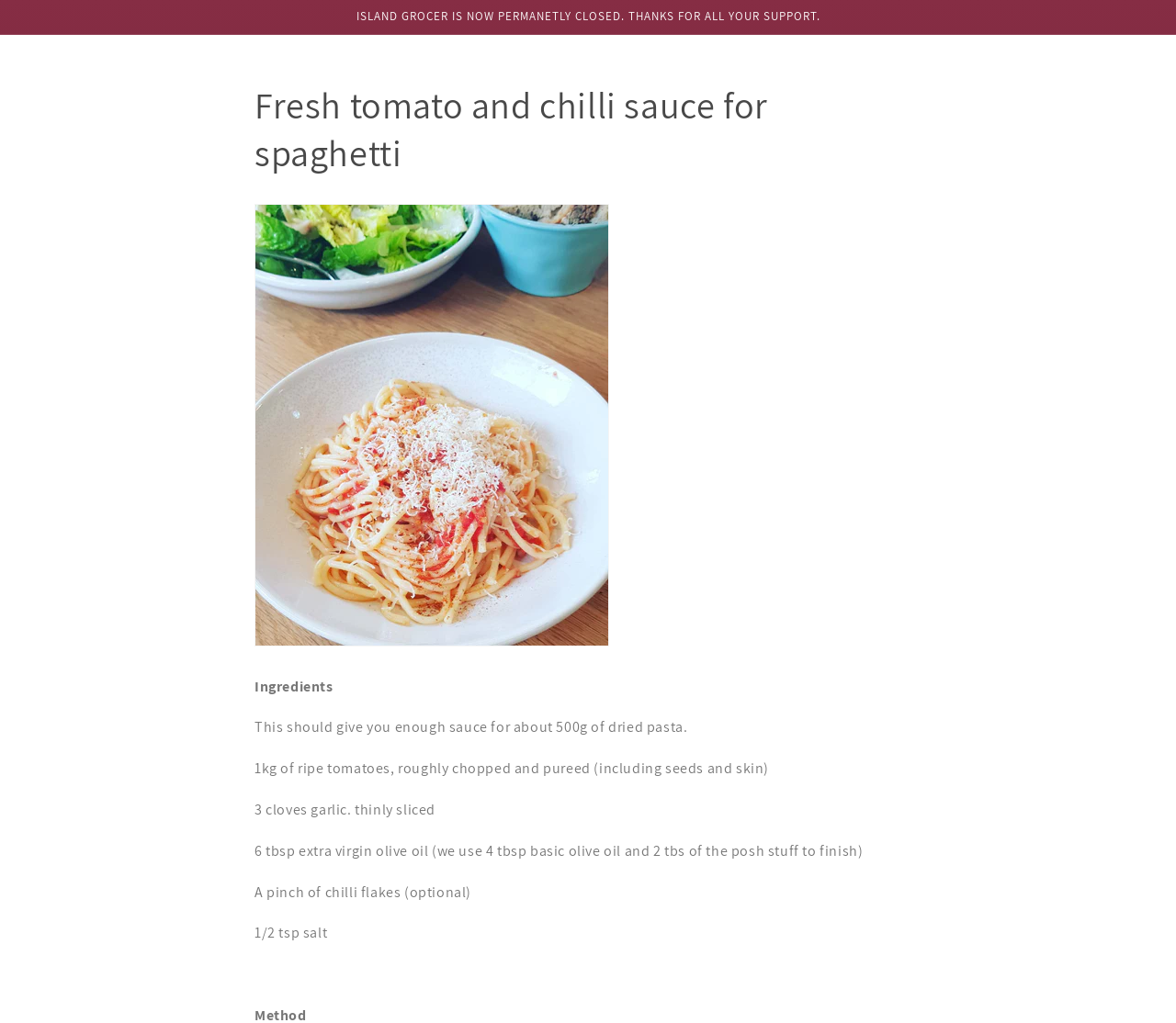Is chilli flakes required in the sauce?
Provide a detailed answer to the question, using the image to inform your response.

The text states 'A pinch of chilli flakes (optional)', which implies that chilli flakes are not a required ingredient in the sauce.